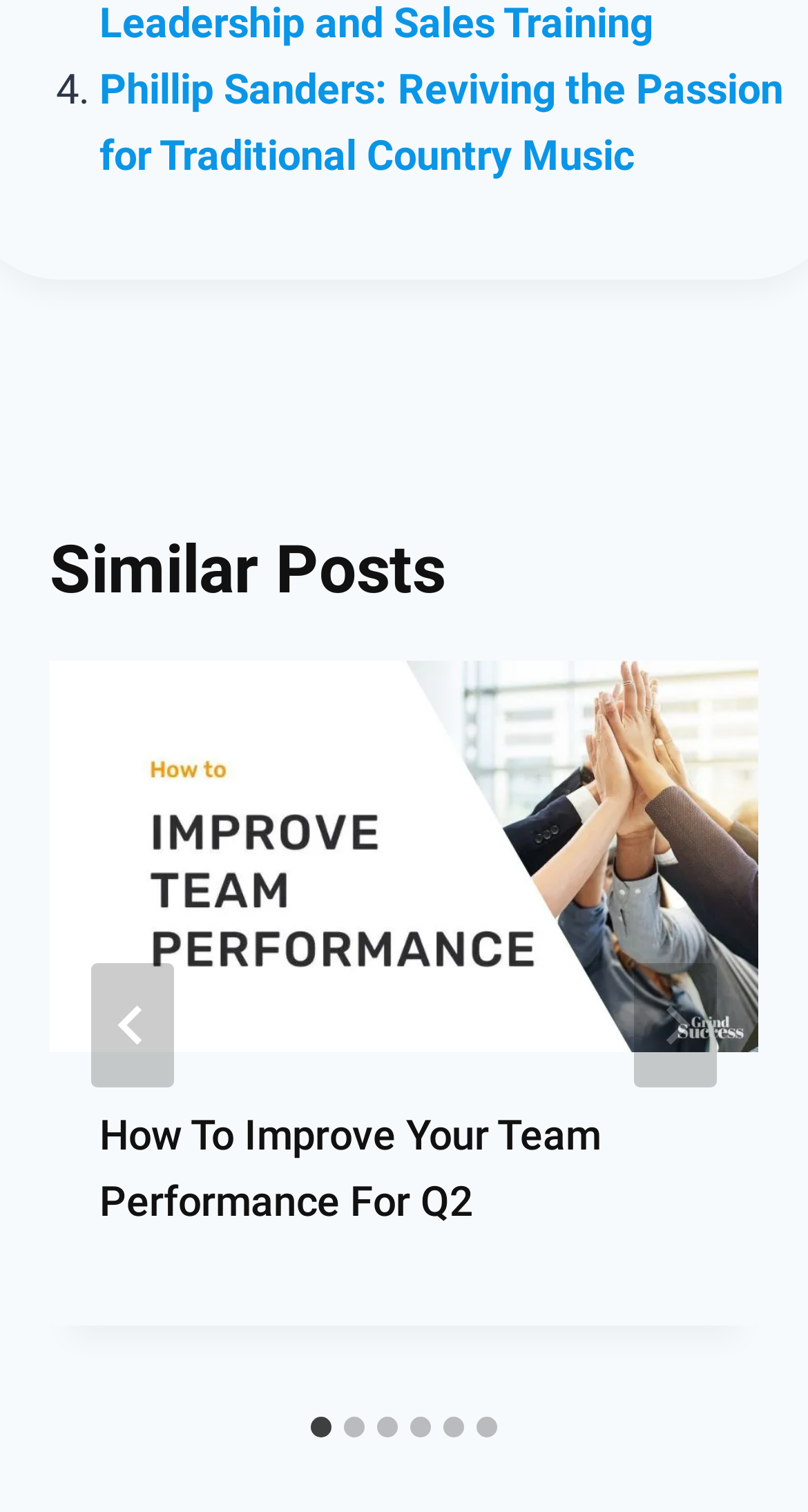Locate the bounding box coordinates of the element that should be clicked to fulfill the instruction: "Select the 'Go to slide 2' tab".

[0.426, 0.937, 0.451, 0.951]